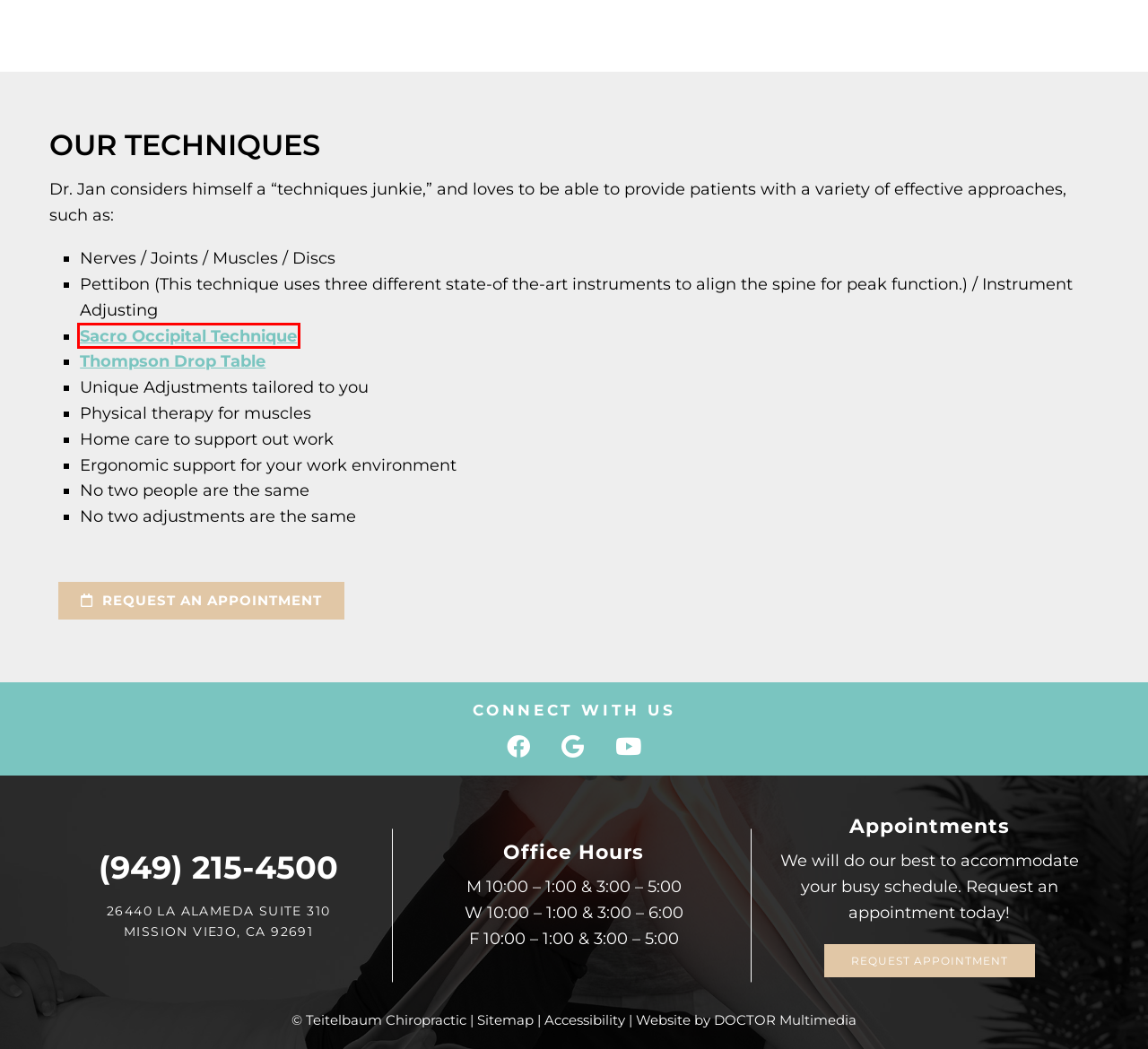Examine the screenshot of a webpage with a red bounding box around a specific UI element. Identify which webpage description best matches the new webpage that appears after clicking the element in the red bounding box. Here are the candidates:
A. Accessibility  in Mission Viejo, CA | Teitelbaum Chiropractic
B. Sitemap  in Mission Viejo, CA | Teitelbaum Chiropractic
C. Chiropractor Near Me - Contact Us | Teitelbaum Chiropractic
D. SOT  in Mission Viejo, CA | Teitelbaum Chiropractic
E. About Our Mission Viejo Chiropractic Office  in Mission Viejo, CA | Teitelbaum Chiropractic
F. The Thompson Technique  in Mission Viejo, CA | Teitelbaum Chiropractic
G. Meet Dr. Jan Teitelbaum  in Mission Viejo, CA | Teitelbaum Chiropractic
H. Medical Websites & Healthcare Marketing | Doctor Multimedia

D